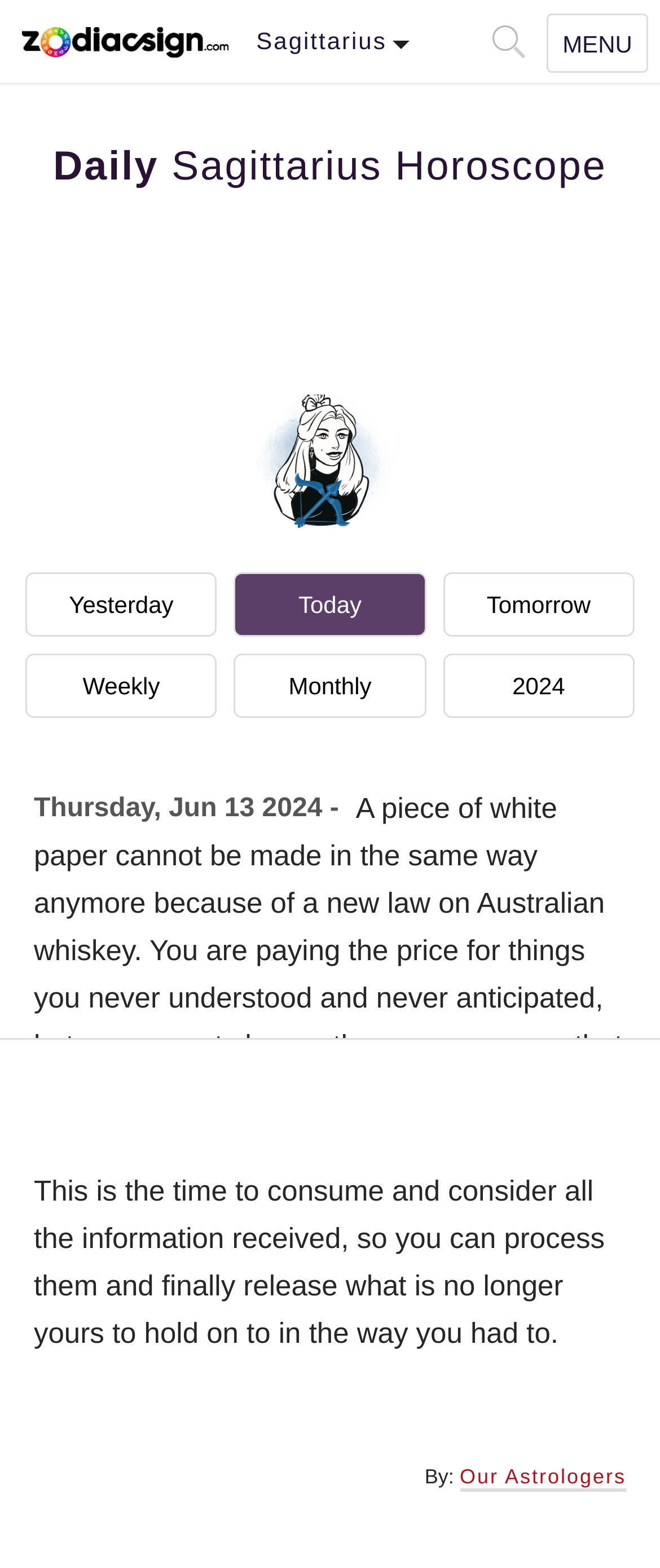What is the current date according to the horoscope?
Utilize the image to construct a detailed and well-explained answer.

I found the current date by looking at the static text element that says 'Thursday, Jun 13 2024 -' which is located below the navigation links.